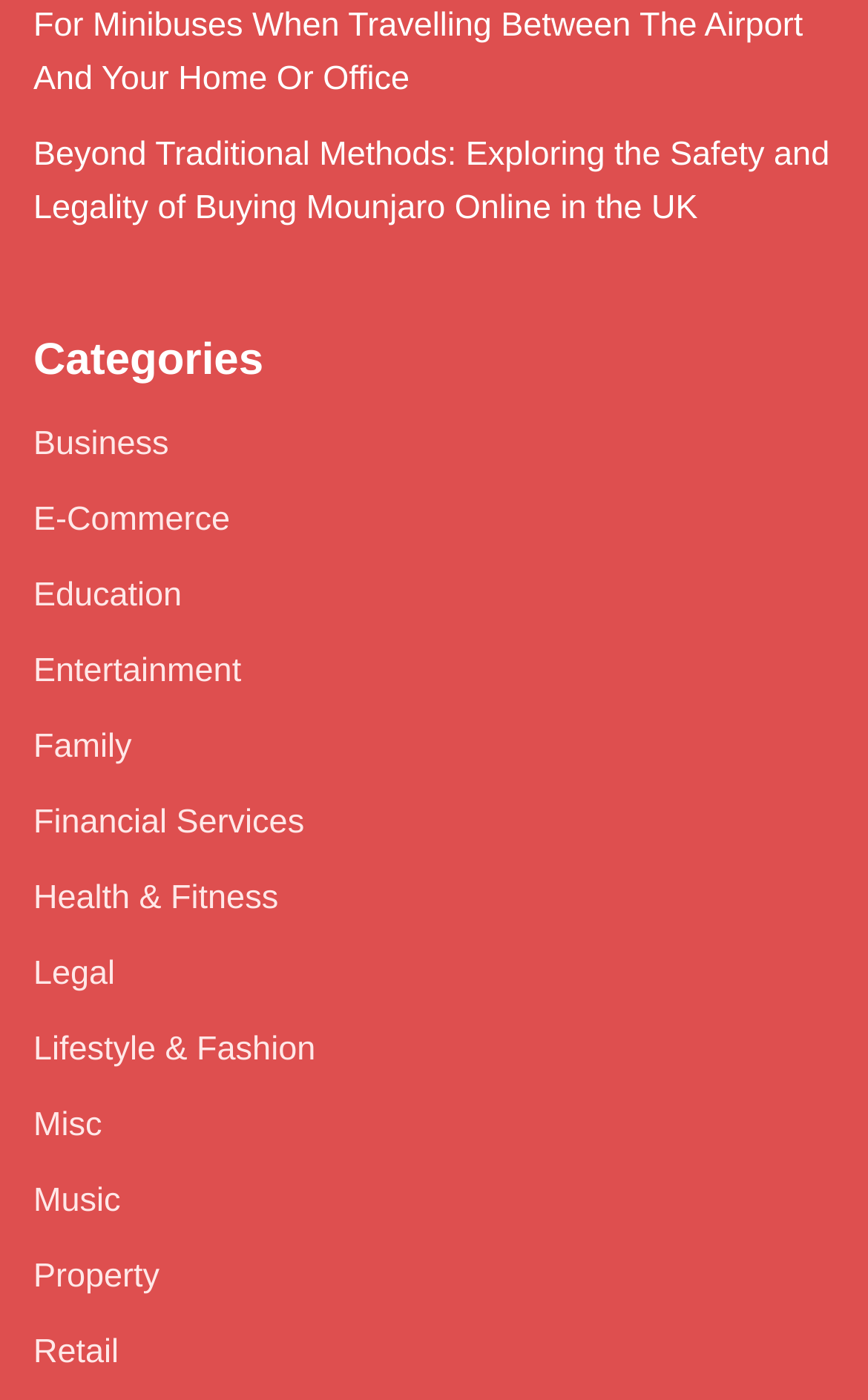Please specify the bounding box coordinates in the format (top-left x, top-left y, bottom-right x, bottom-right y), with all values as floating point numbers between 0 and 1. Identify the bounding box of the UI element described by: Business

[0.038, 0.304, 0.195, 0.331]